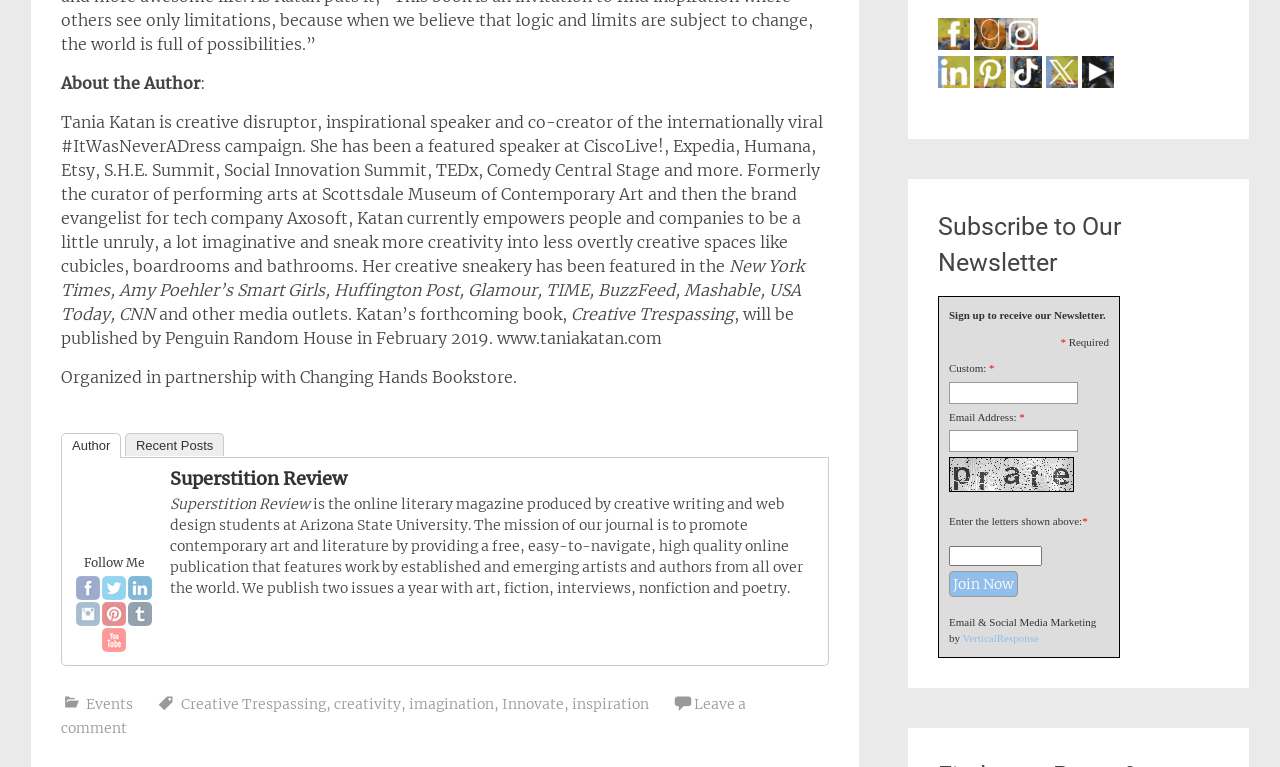Locate the bounding box coordinates of the clickable part needed for the task: "Subscribe to the newsletter".

[0.741, 0.744, 0.795, 0.778]